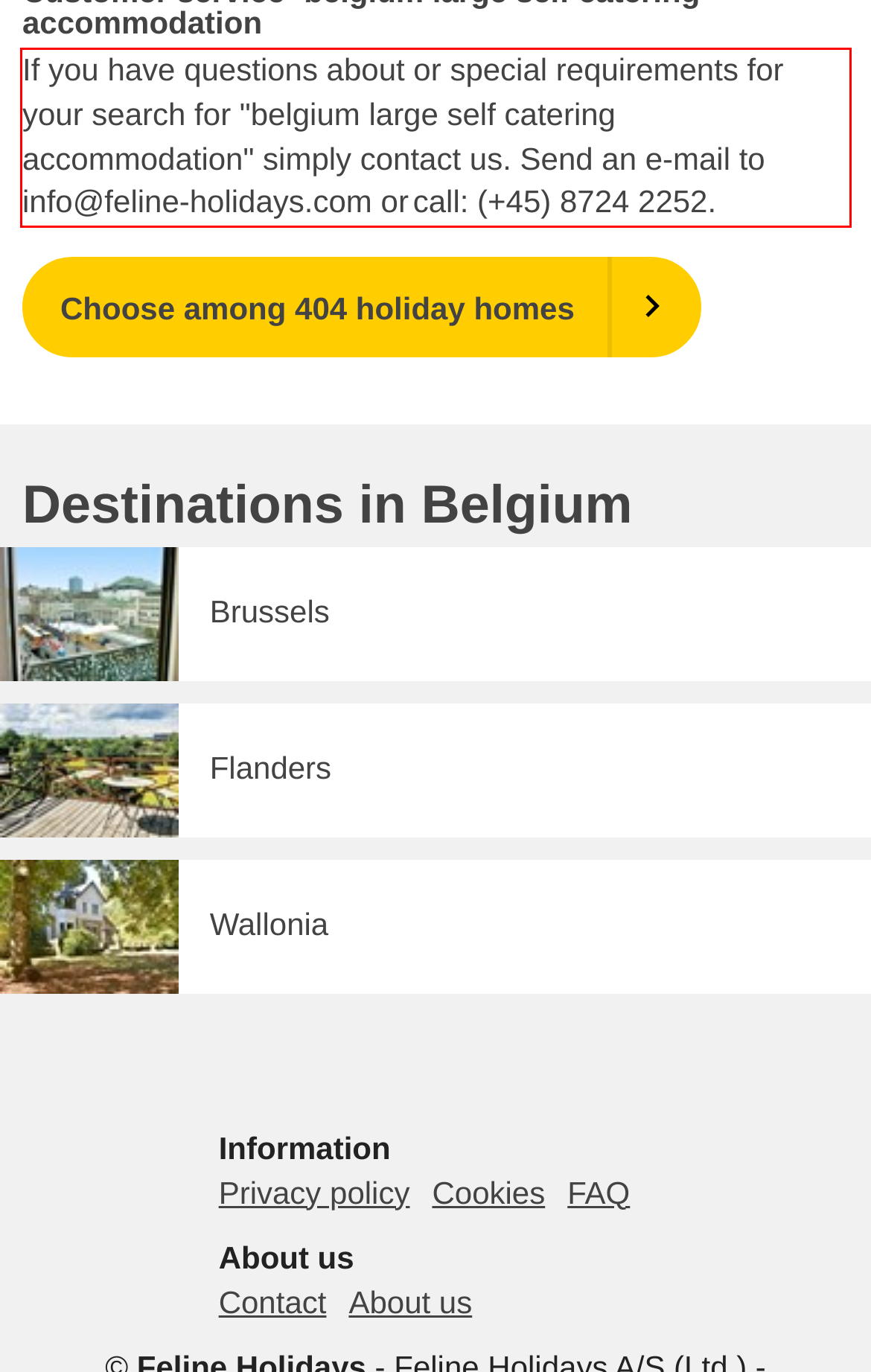Examine the webpage screenshot, find the red bounding box, and extract the text content within this marked area.

If you have questions about or special requirements for your search for "belgium large self catering accommodation" simply contact us. Send an e-mail to info@feline-holidays.com or call: (+45) 8724 2252.